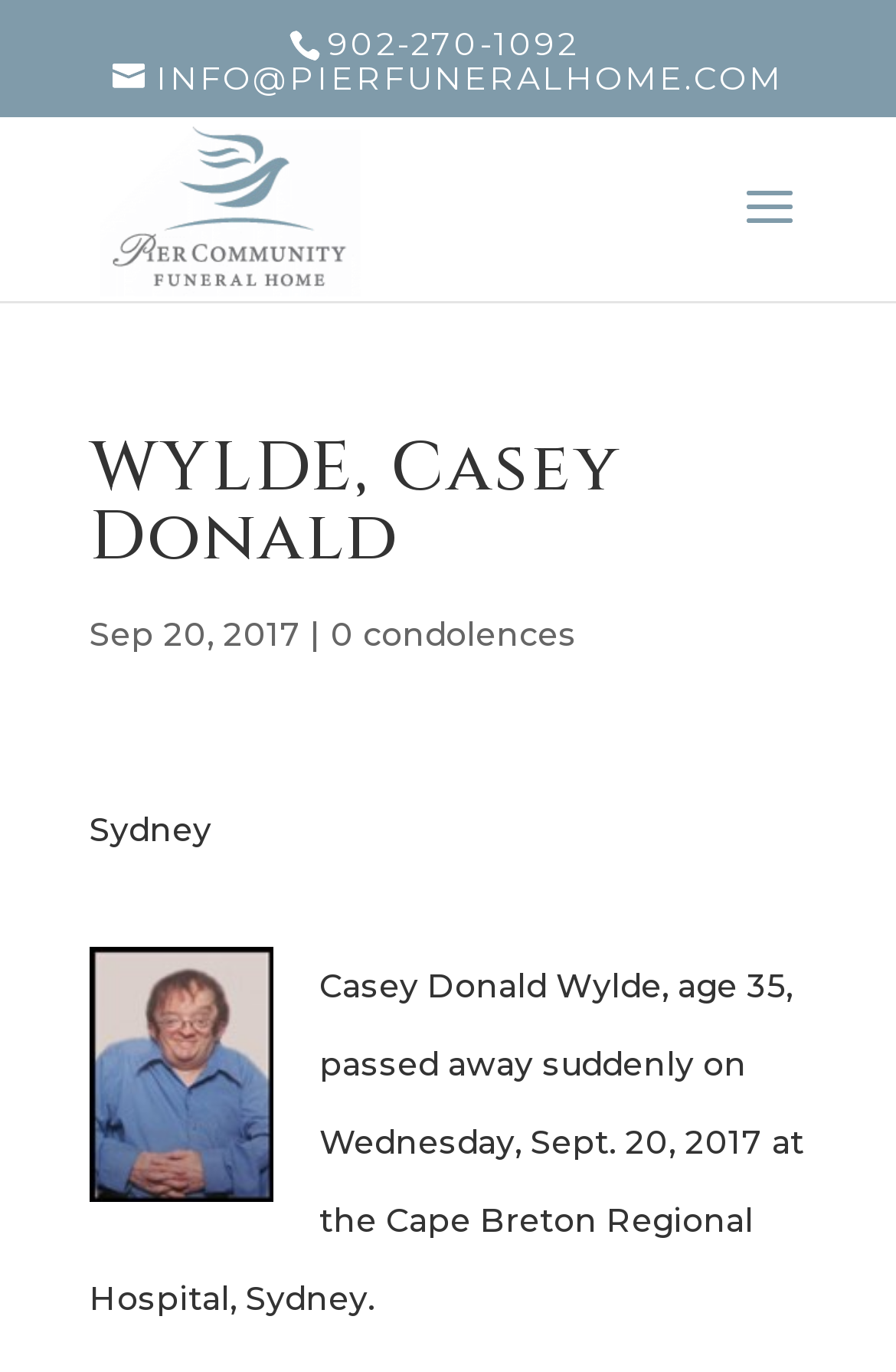Locate and provide the bounding box coordinates for the HTML element that matches this description: "902-270-1092".

[0.322, 0.016, 0.678, 0.046]